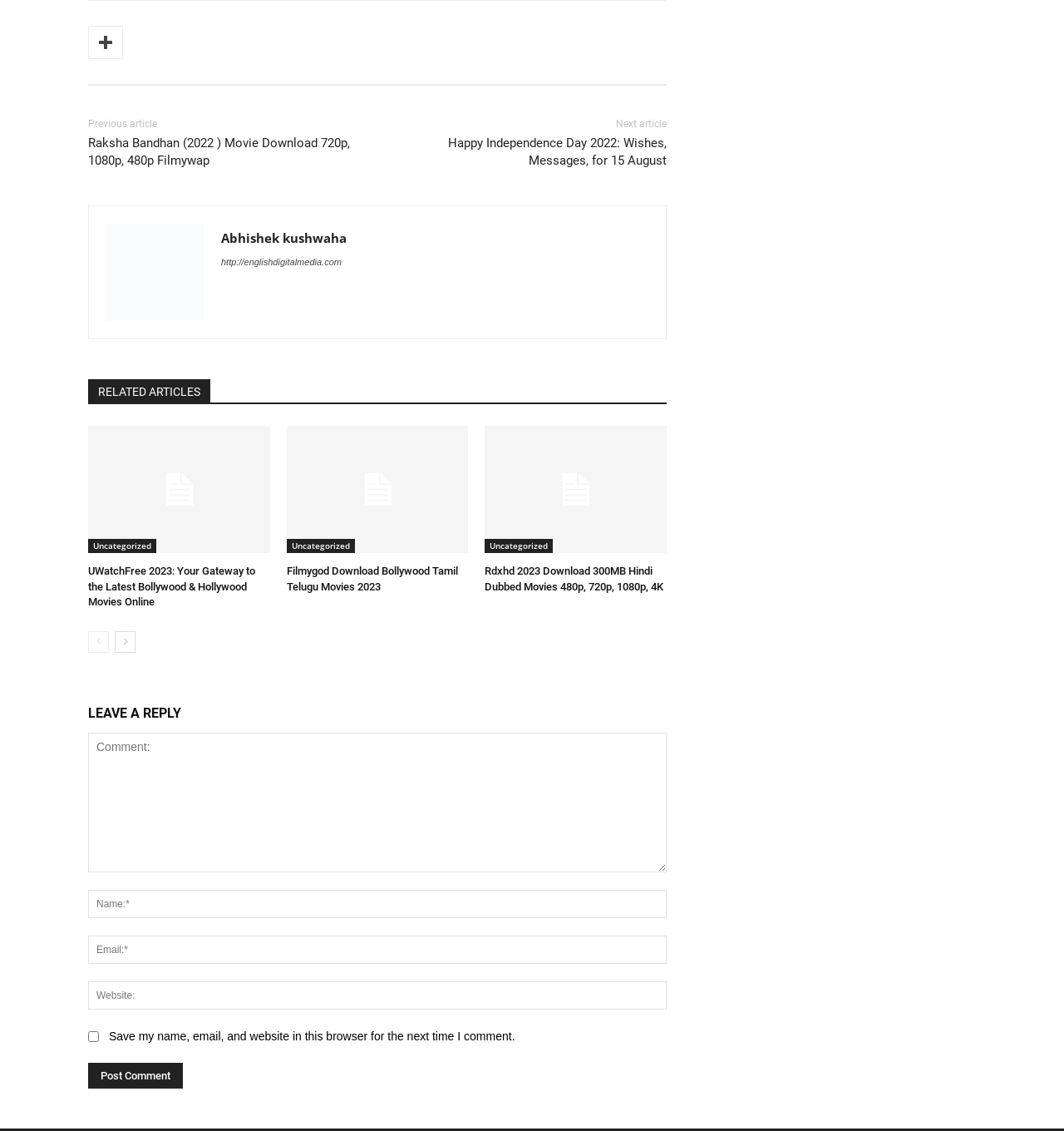Locate the bounding box coordinates of the UI element described by: "Home". The bounding box coordinates should consist of four float numbers between 0 and 1, i.e., [left, top, right, bottom].

None